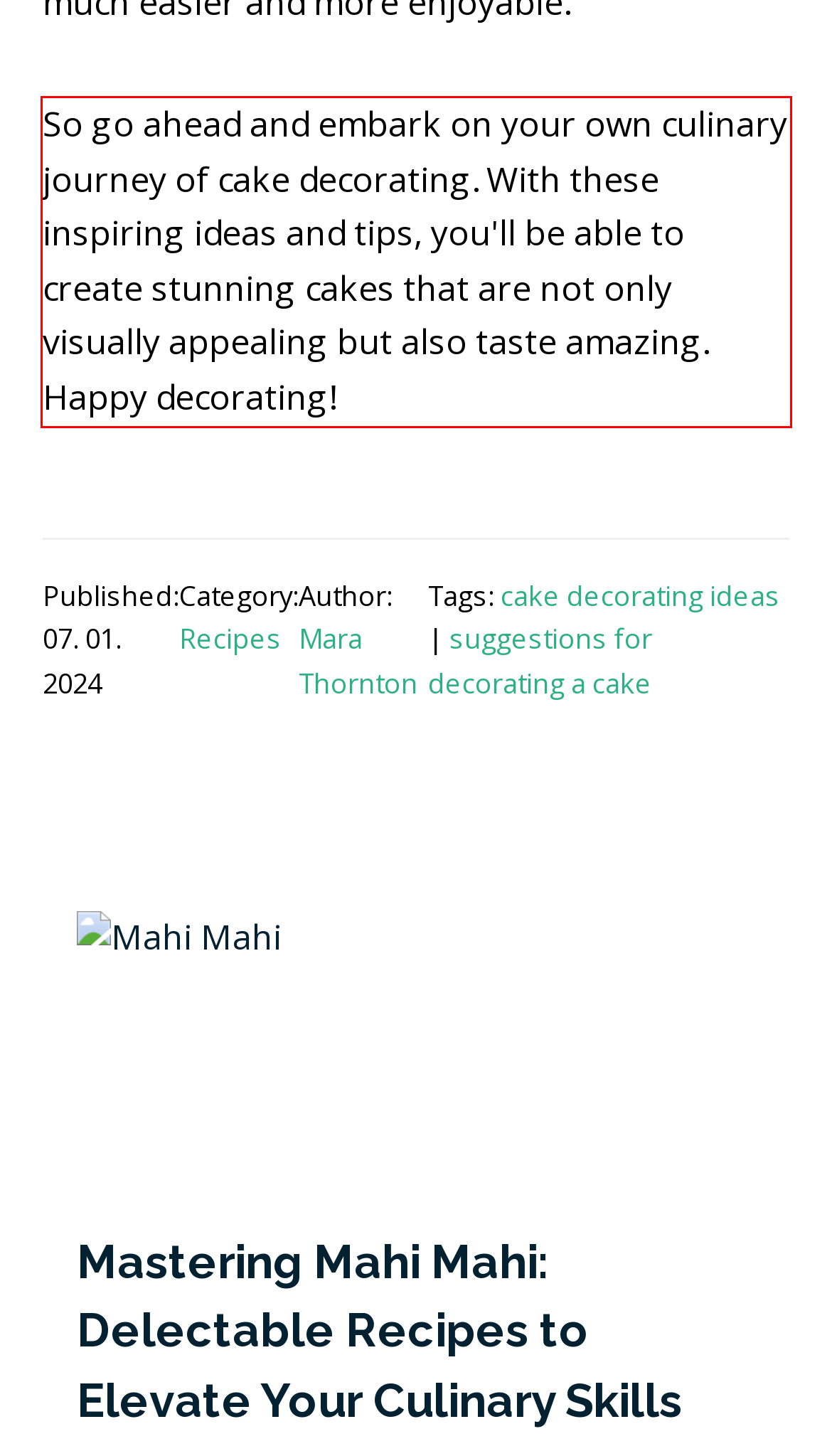Please identify and extract the text from the UI element that is surrounded by a red bounding box in the provided webpage screenshot.

So go ahead and embark on your own culinary journey of cake decorating. With these inspiring ideas and tips, you'll be able to create stunning cakes that are not only visually appealing but also taste amazing. Happy decorating!